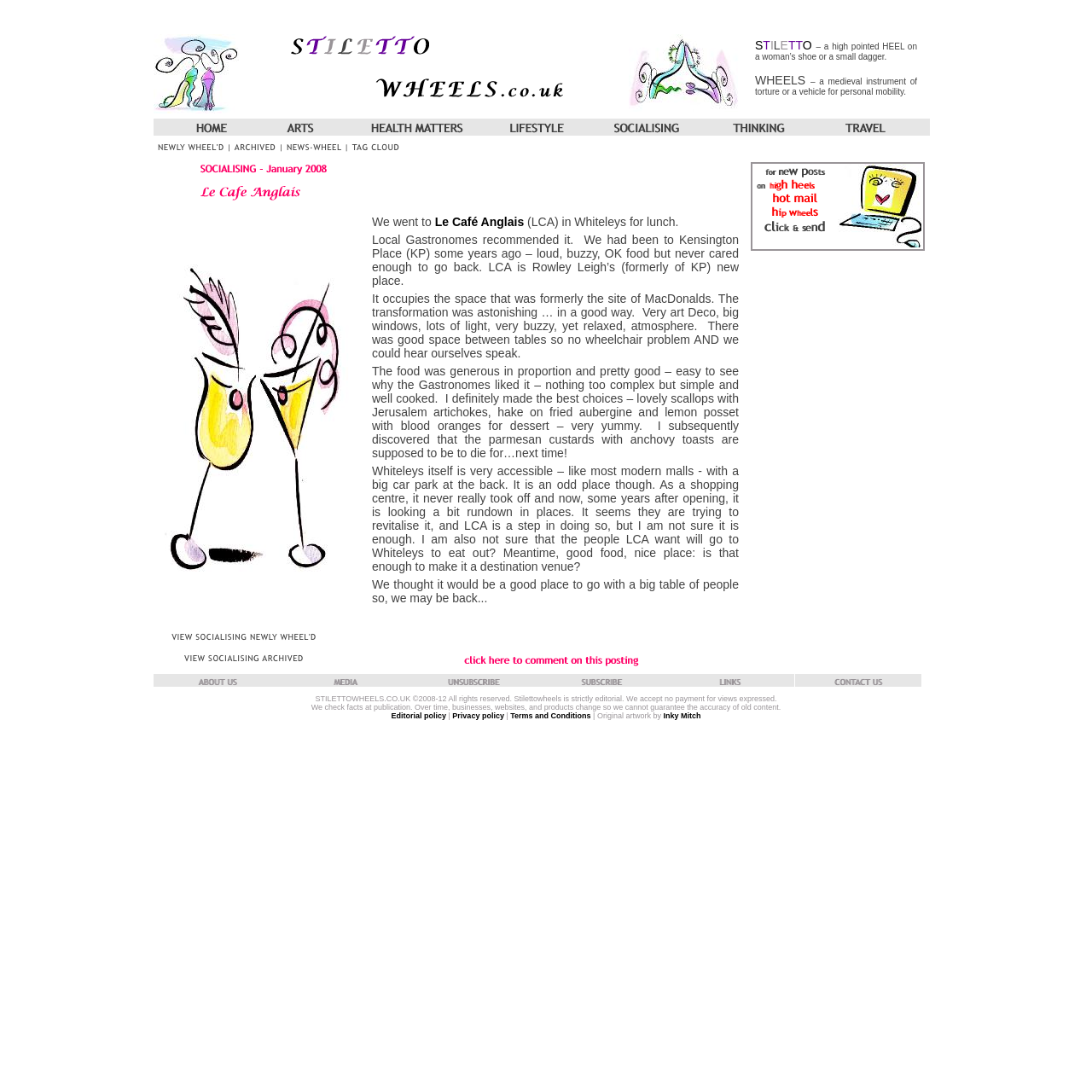Use a single word or phrase to answer the question: What is the title of the first image in the webpage?

Stiletto and wheels